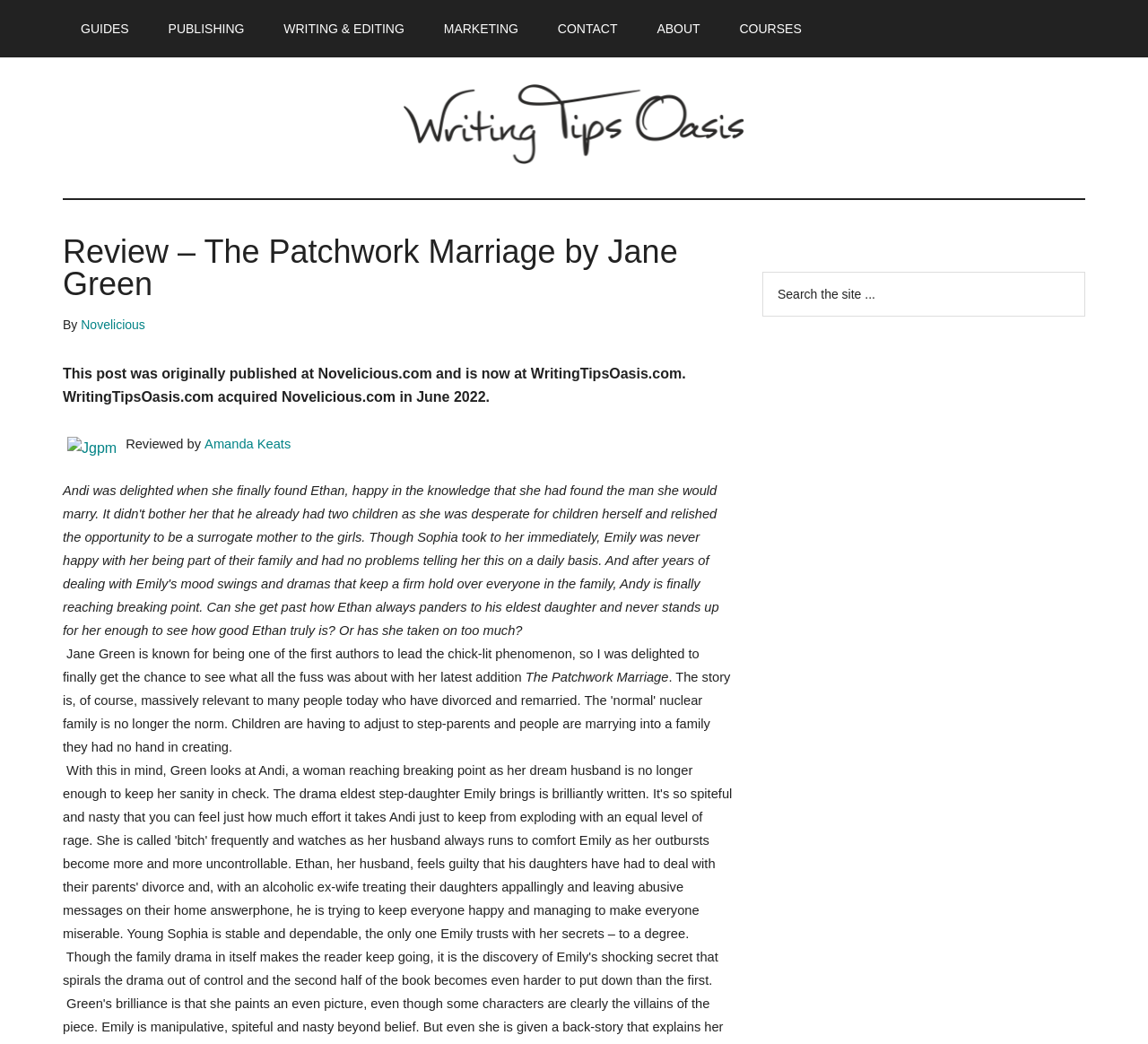Give a comprehensive overview of the webpage, including key elements.

This webpage is a book review page on Writing Tips Oasis, a website dedicated to helping writers to write and publish books. At the top left corner, there is a navigation menu with links to different sections of the website, including GUIDES, PUBLISHING, WRITING & EDITING, MARKETING, CONTACT, ABOUT, and COURSES. 

Below the navigation menu, there is a logo of Writing Tips Oasis, accompanied by a link to the website's homepage. To the right of the logo, there is a heading that reads "Review – The Patchwork Marriage by Jane Green". 

Below the heading, there is a paragraph of text that explains the origin of the post, stating that it was originally published on Novelicious.com and is now on WritingTipsOasis.com, which acquired Novelicious.com in June 2022. 

The review itself starts with a brief introduction to the author, Jane Green, who is known for being one of the first authors to lead the chick-lit phenomenon. The reviewer, Amanda Keats, expresses their delight in finally getting to read one of Green's books, specifically "The Patchwork Marriage". 

On the right side of the page, there is a primary sidebar with a search bar and a button labeled "SEARCH".